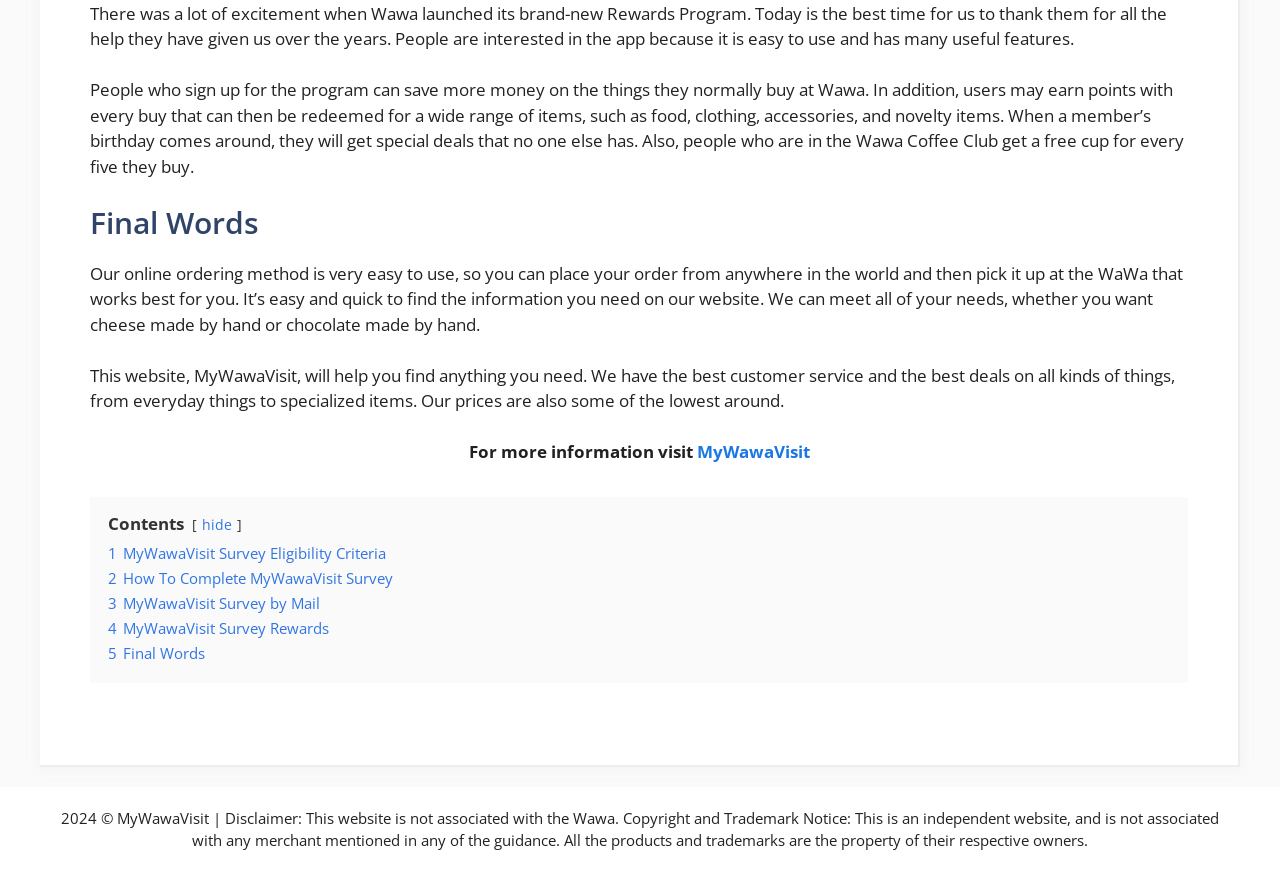Please identify the coordinates of the bounding box that should be clicked to fulfill this instruction: "check copyright information".

[0.048, 0.926, 0.091, 0.949]